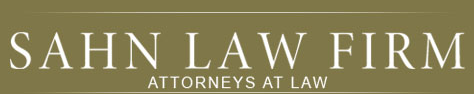What type of font is used for the firm's name?
Please provide a detailed and thorough answer to the question.

The caption describes the font used for the firm's name as elegant and white serif, indicating that the type of font used is serif.